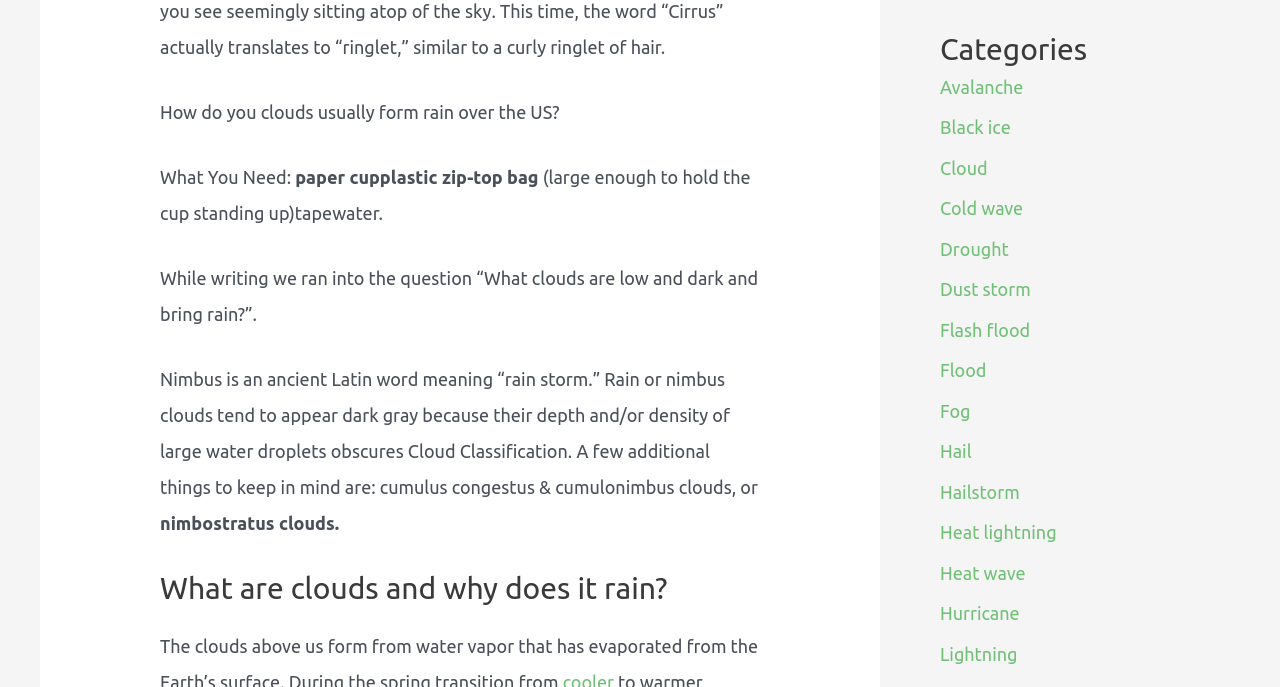Please predict the bounding box coordinates (top-left x, top-left y, bottom-right x, bottom-right y) for the UI element in the screenshot that fits the description: Heat wave

[0.734, 0.819, 0.801, 0.848]